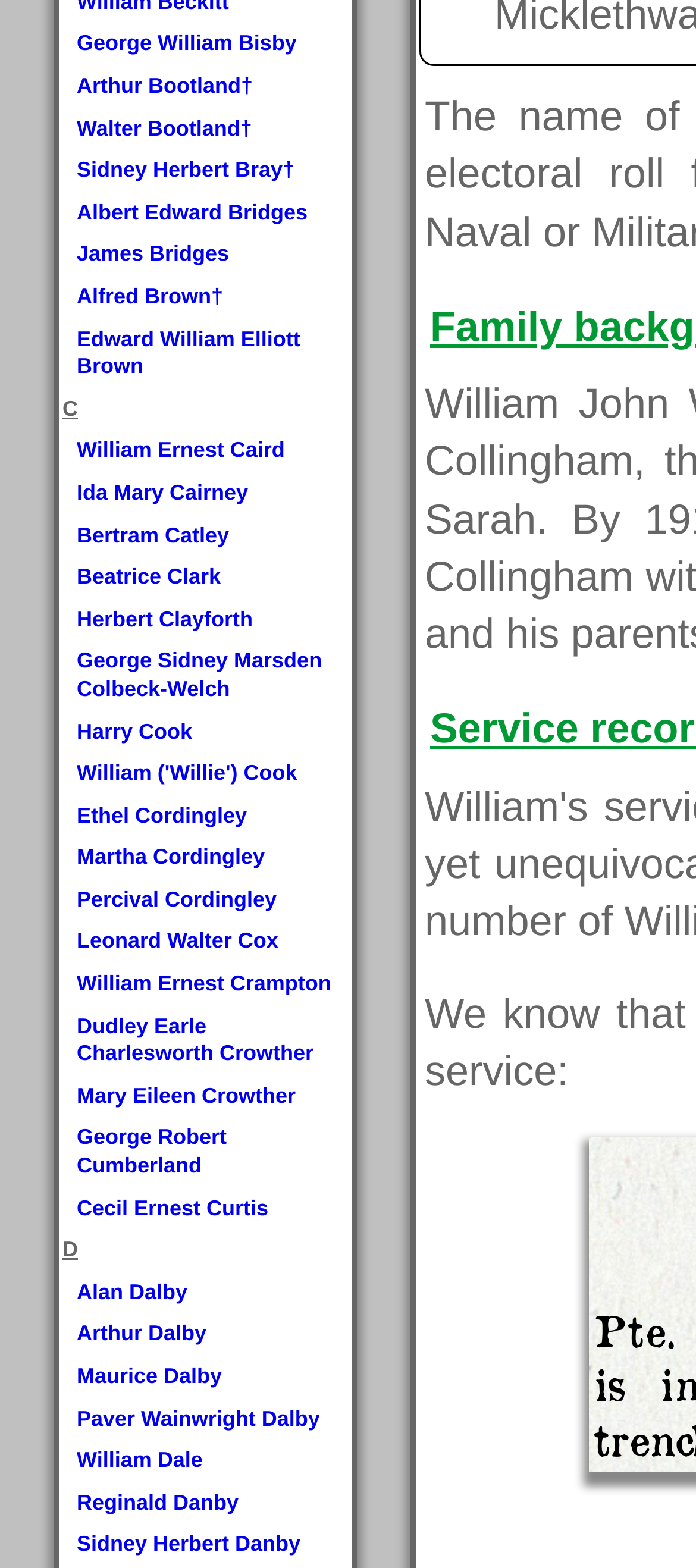Provide a one-word or short-phrase answer to the question:
What is the first name of the person linked to 'George William Bisby'?

George